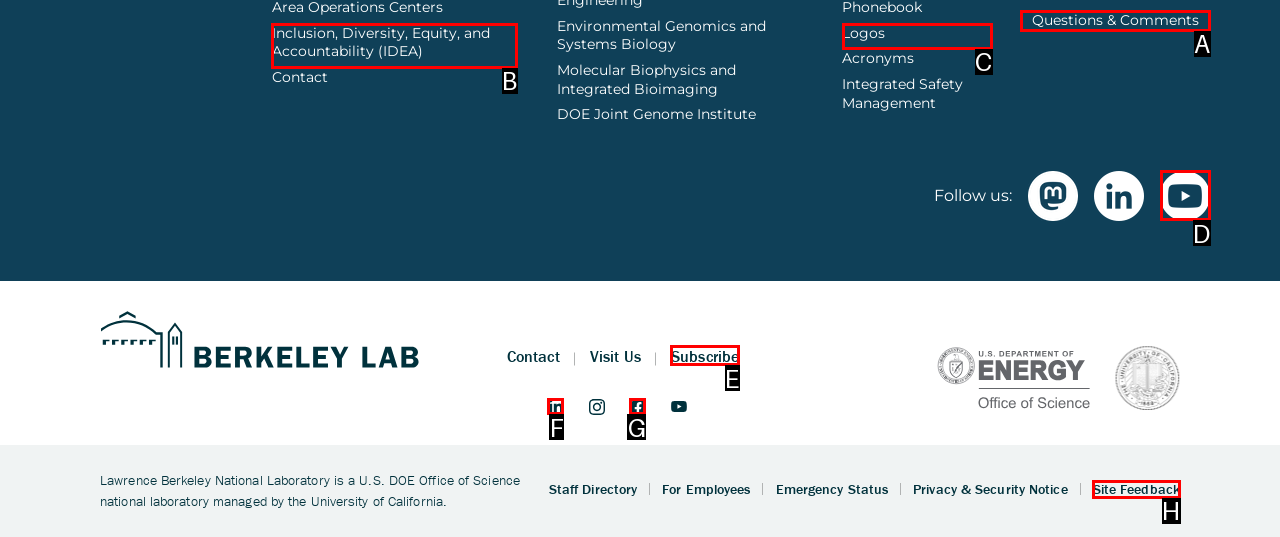Which option should I select to accomplish the task: Visit the Inclusion, Diversity, Equity, and Accountability page? Respond with the corresponding letter from the given choices.

B